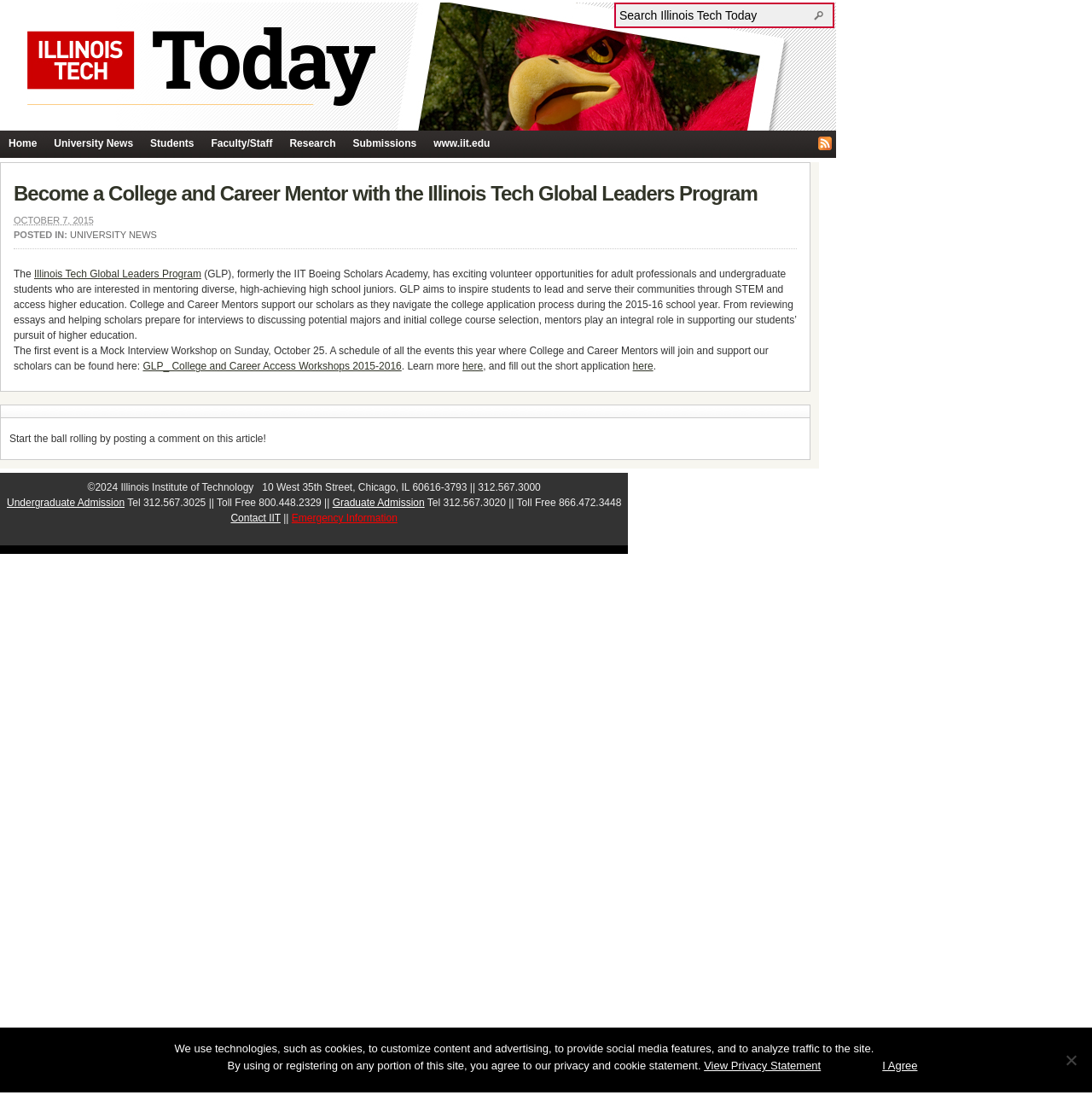Generate a comprehensive description of the contents of the webpage.

The webpage is about the Illinois Tech Global Leaders Program, which offers college and career mentorship opportunities for adult professionals and undergraduate students. At the top of the page, there is a heading "Illinois Tech Today" with a link and an image. Below it, there is a search bar with a button and a textbox. 

On the top-left side, there are several links to different sections of the website, including "Home", "University News", "Students", "Faculty/Staff", "Research", "Submissions", and "www.iit.edu". On the top-right side, there is a link to an RSS feed.

The main content of the page is about the Illinois Tech Global Leaders Program, which aims to inspire high-achieving high school juniors to lead and serve their communities through STEM and access higher education. The program is looking for college and career mentors to support the students during the 2015-16 school year. The mentors will help the students with college applications, essay reviews, and interview preparations.

There is a schedule of events for the program, including a Mock Interview Workshop on Sunday, October 25. The page also provides links to learn more about the program and to apply to become a mentor.

At the bottom of the page, there is a section for comments, with a heading and a static text encouraging users to post a comment on the article. Below it, there is a copyright notice with the year 2024 and the contact information of the Illinois Institute of Technology.

On the bottom-left side, there are links to "Undergraduate Admission", "Graduate Admission", and "Contact IIT". On the bottom-right side, there is a link to "Emergency Information". Finally, there is a dialog box for a cookie notice at the very bottom of the page, which provides information about the website's use of cookies and a link to view the privacy statement.